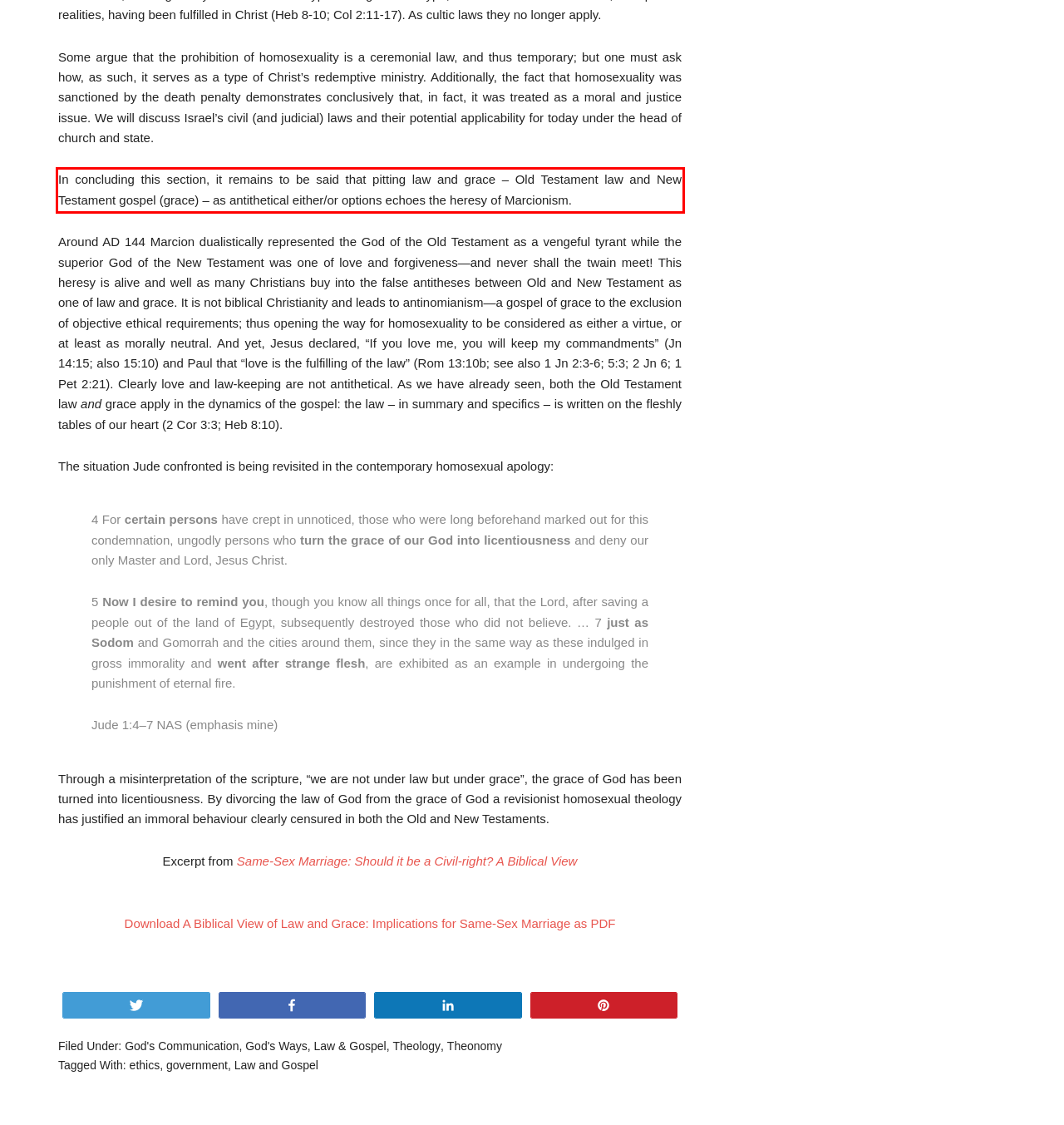Given a webpage screenshot, identify the text inside the red bounding box using OCR and extract it.

In concluding this section, it remains to be said that pitting law and grace – Old Testament law and New Testament gospel (grace) – as antithetical either/or options echoes the heresy of Marcionism.